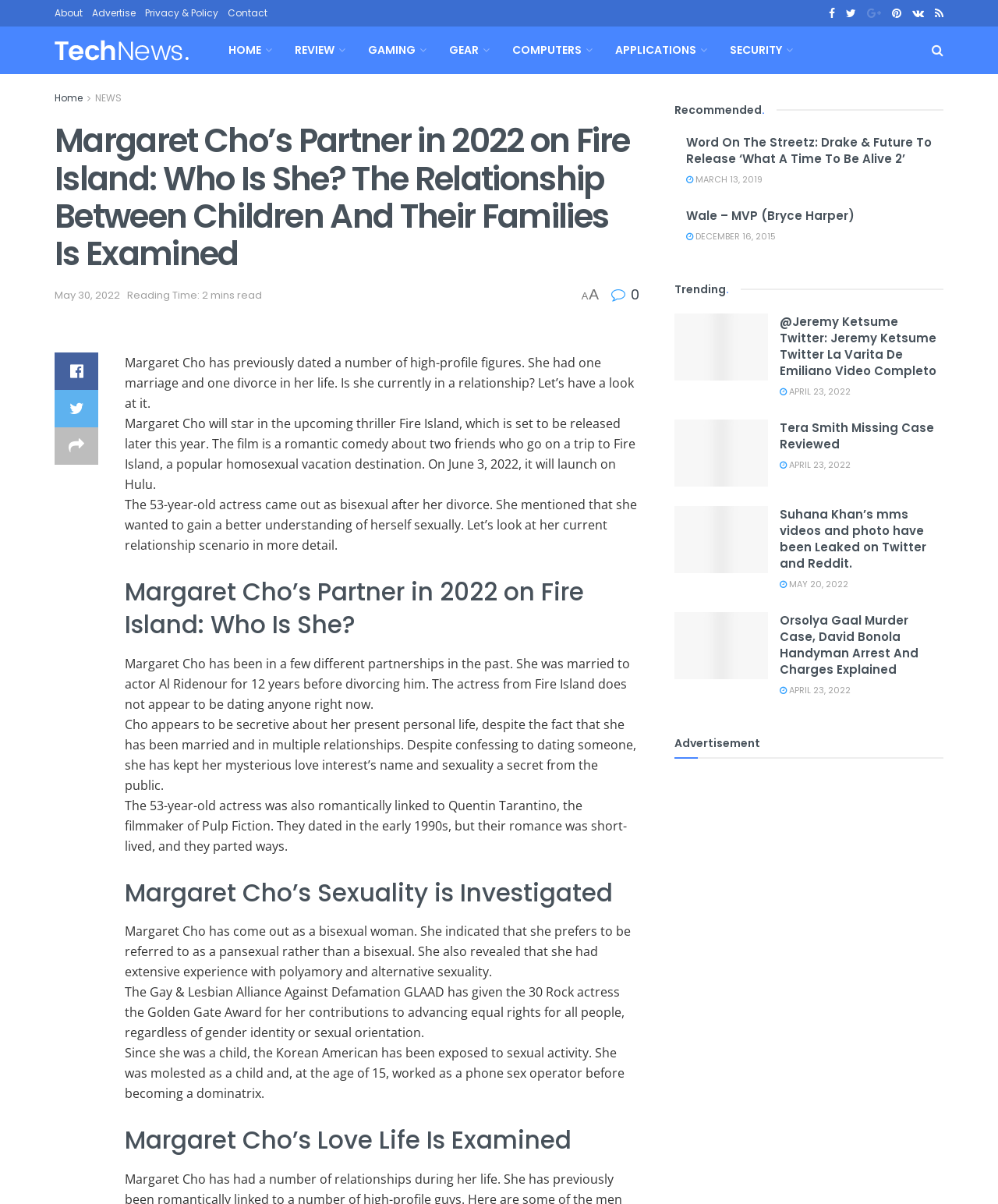Find the primary header on the webpage and provide its text.

Margaret Cho’s Partner in 2022 on Fire Island: Who Is She? The Relationship Between Children And Their Families Is Examined